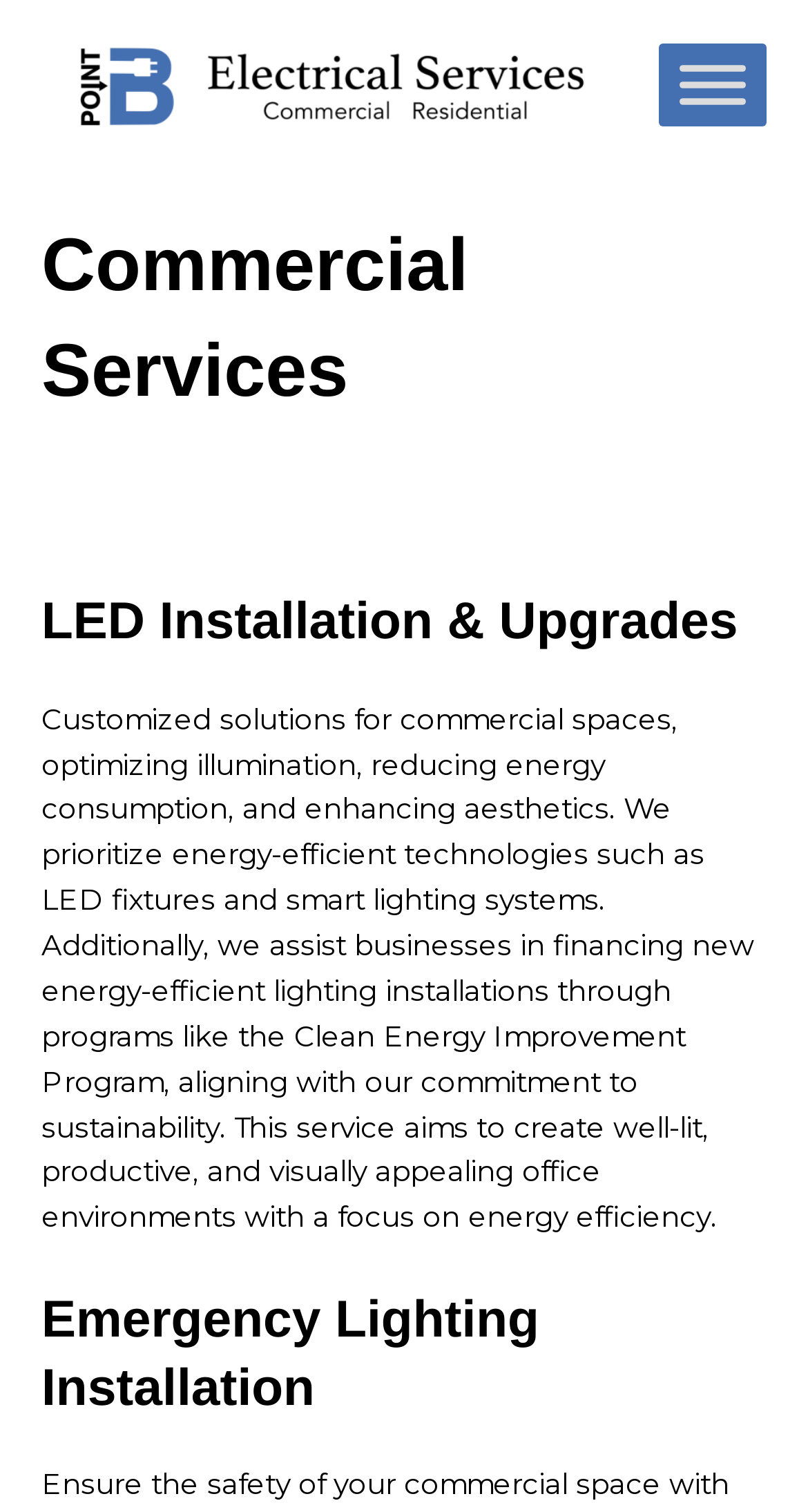Explain in detail what is displayed on the webpage.

The webpage is about Point B Electrical Services, a company that provides comprehensive commercial electrical services. At the top of the page, there is a banner image with the company's name and a link to the company's website. 

To the right of the banner, there is a toggle menu button. When expanded, the menu displays several headings, including "Commercial Services", "LED Installation & Upgrades", and "Emergency Lighting Installation". 

Under the "LED Installation & Upgrades" heading, there is a link to the service and a paragraph describing the customized solutions offered by the company for commercial spaces. The paragraph explains how the company optimizes illumination, reduces energy consumption, and enhances aesthetics using energy-efficient technologies like LED fixtures and smart lighting systems. It also mentions the company's commitment to sustainability and its assistance in financing new energy-efficient lighting installations.

Below the "LED Installation & Upgrades" section, there is a link to the "Emergency Lighting Installation" service.